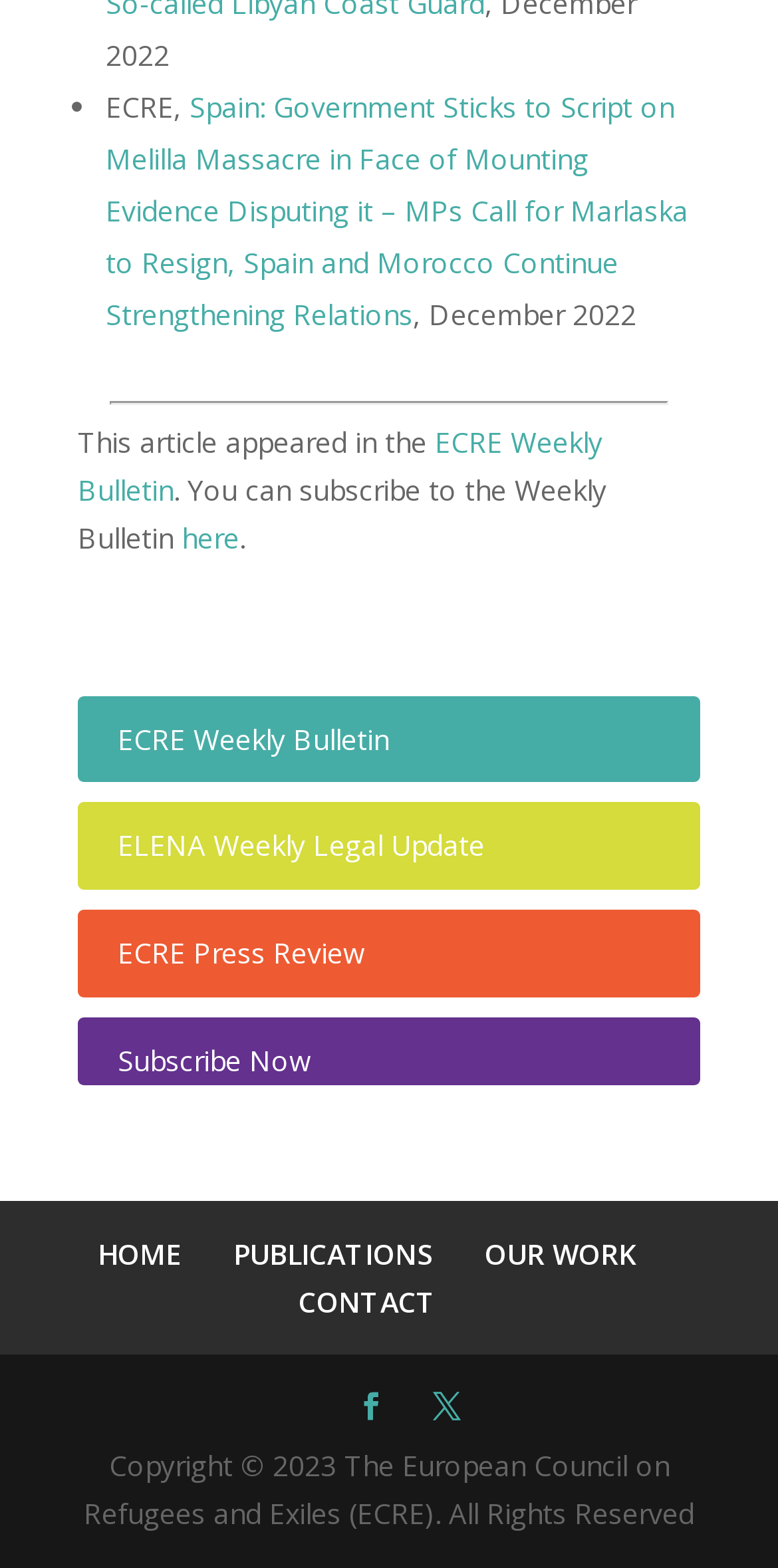Can you identify the bounding box coordinates of the clickable region needed to carry out this instruction: 'Zoom in the image'? The coordinates should be four float numbers within the range of 0 to 1, stated as [left, top, right, bottom].

None